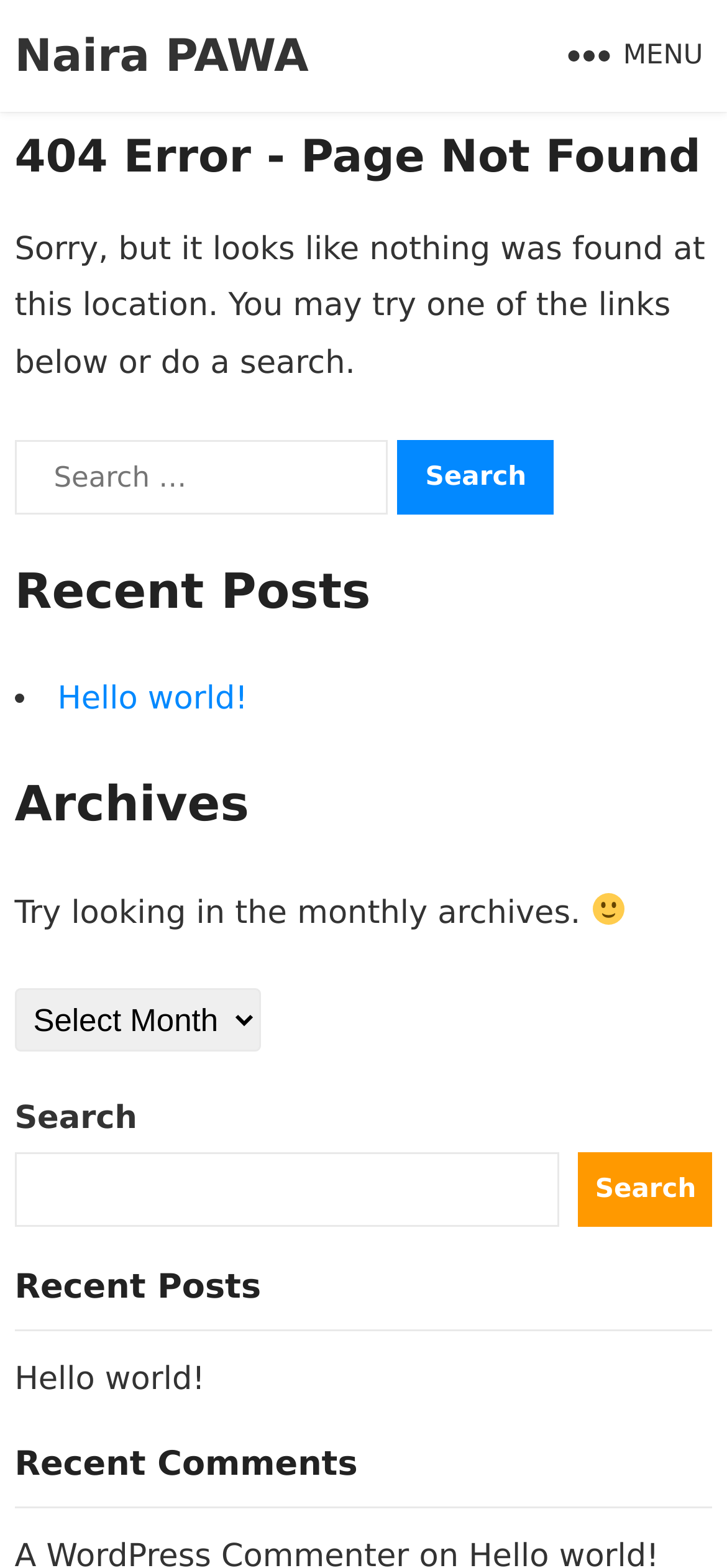What is the text of the first link in the Recent Posts section?
Respond to the question with a well-detailed and thorough answer.

I found the first link in the Recent Posts section by looking at the link elements that are children of the heading element with the text 'Recent Posts' and found the link with the text 'Hello world!'.